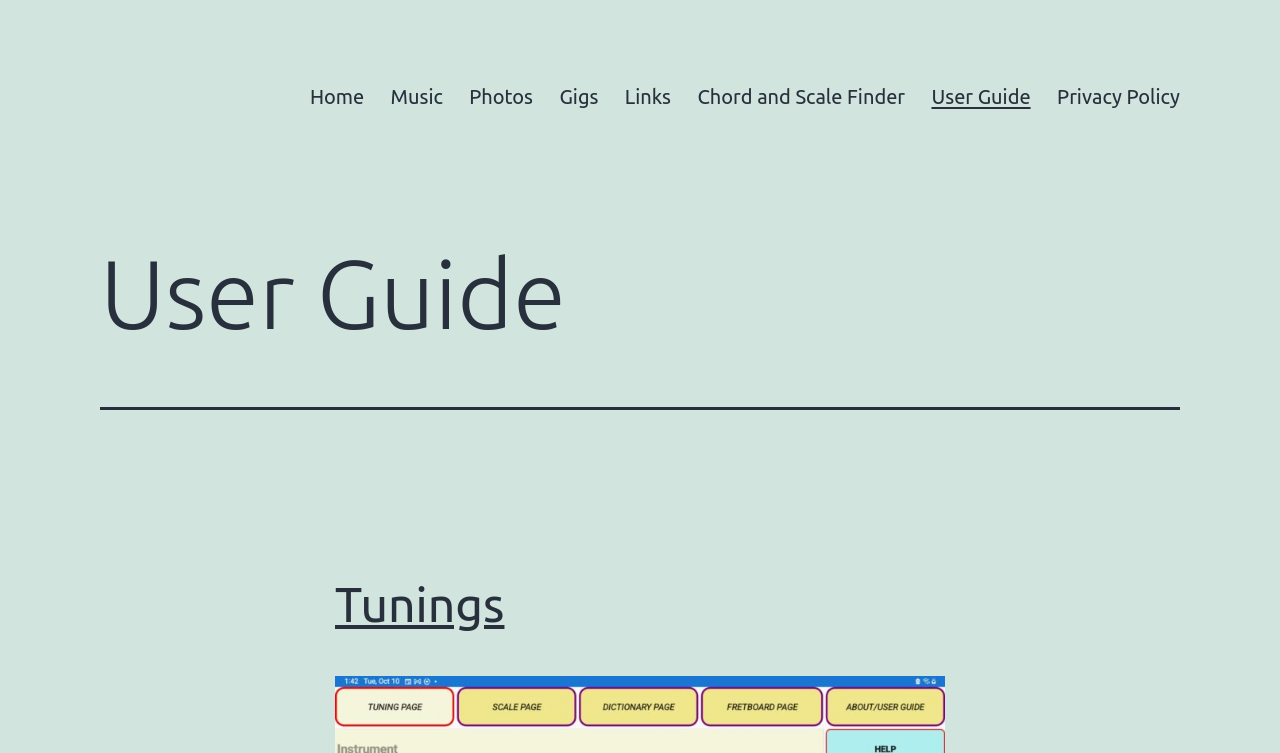Extract the bounding box coordinates for the UI element described as: "User Guide".

[0.717, 0.096, 0.815, 0.161]